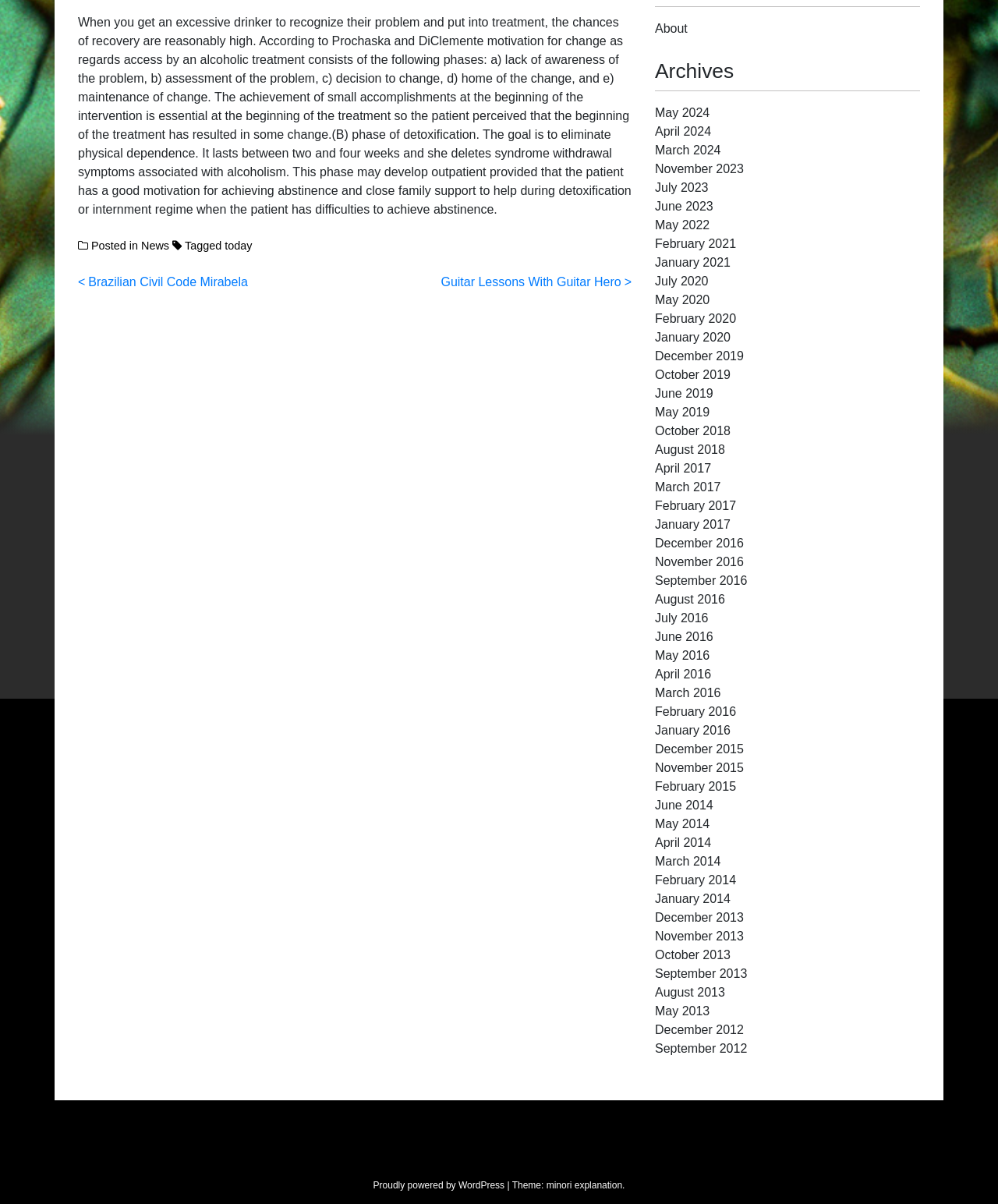Extract the bounding box coordinates for the described element: "Proudly powered by WordPress". The coordinates should be represented as four float numbers between 0 and 1: [left, top, right, bottom].

[0.374, 0.98, 0.506, 0.989]